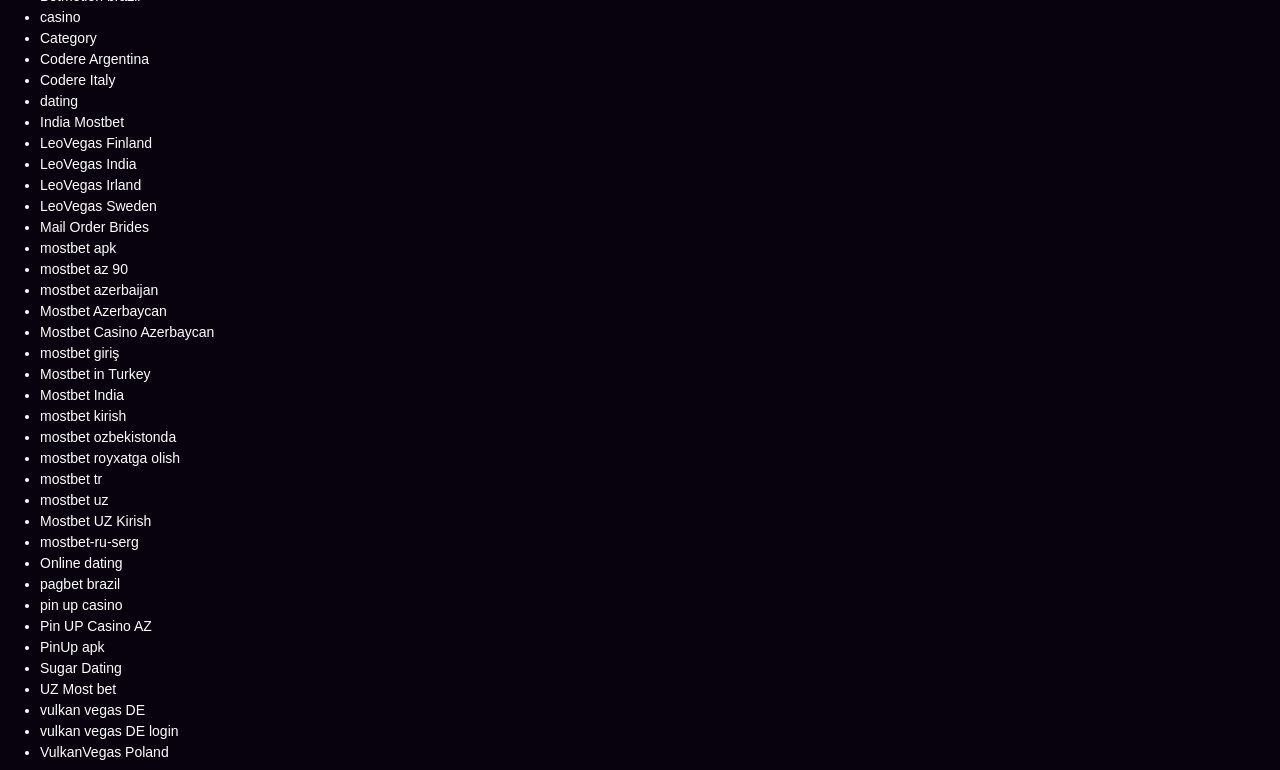Find the bounding box coordinates of the element to click in order to complete the given instruction: "Visit Codere Argentina."

[0.031, 0.066, 0.116, 0.087]